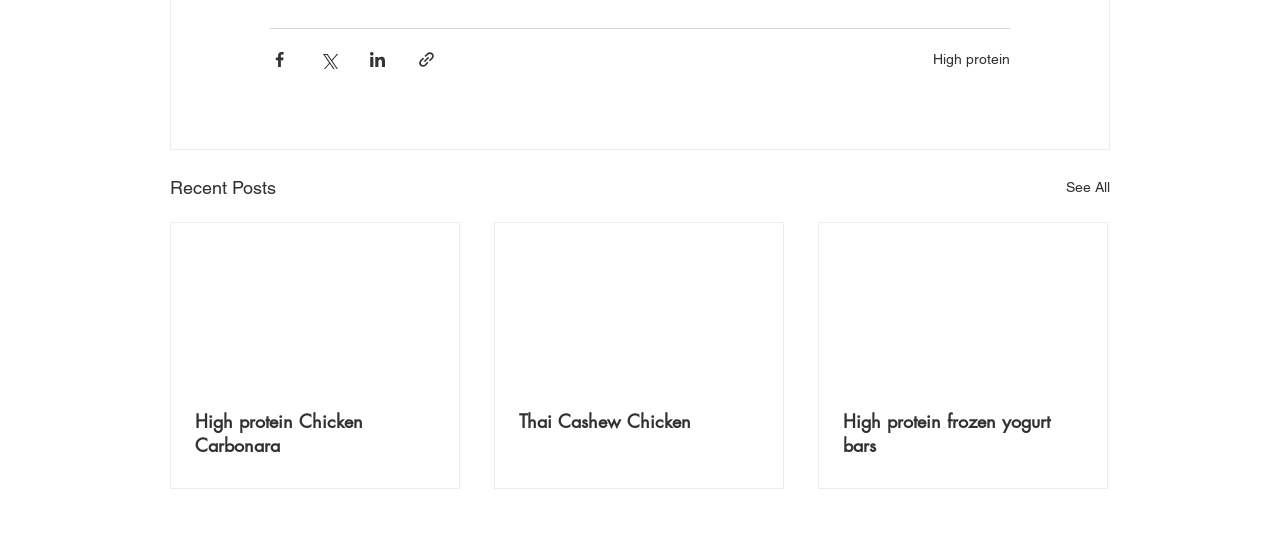Could you highlight the region that needs to be clicked to execute the instruction: "Share via link"?

[0.326, 0.093, 0.341, 0.128]